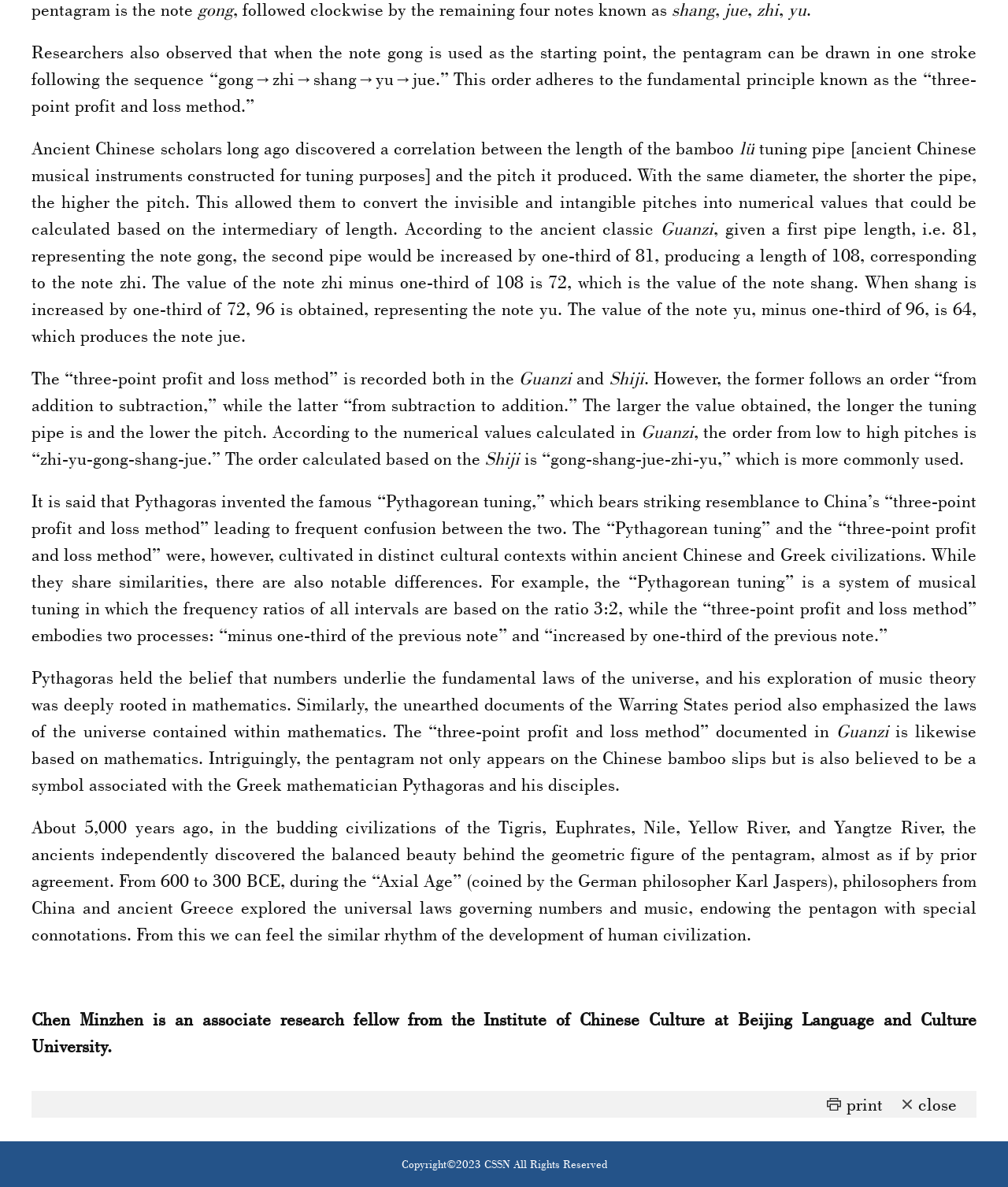What is the shape associated with the Greek mathematician Pythagoras and his disciples?
Respond to the question with a single word or phrase according to the image.

Pentagram